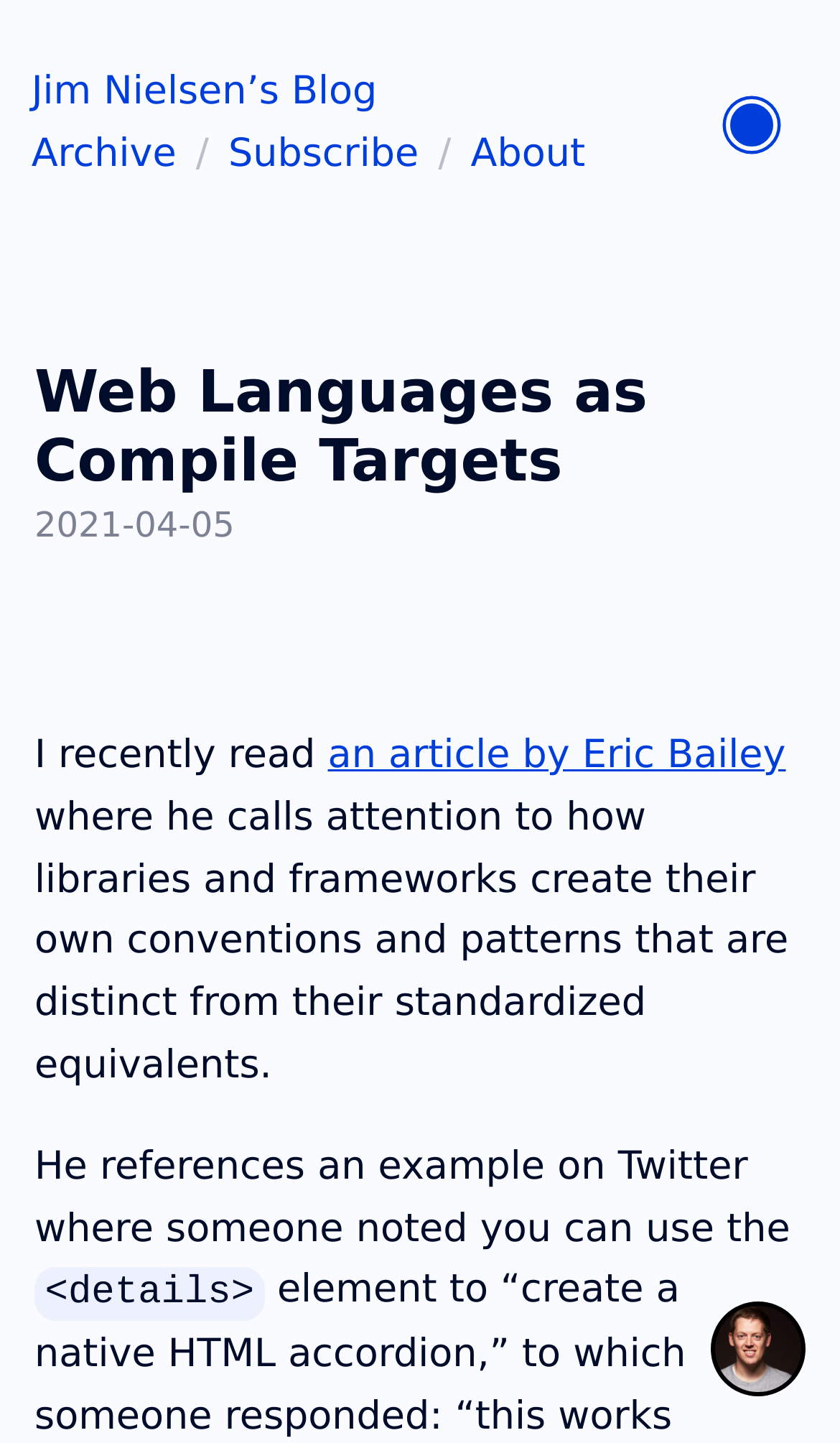What is the color mentioned in the webpage?
Answer with a single word or phrase by referring to the visual content.

blue